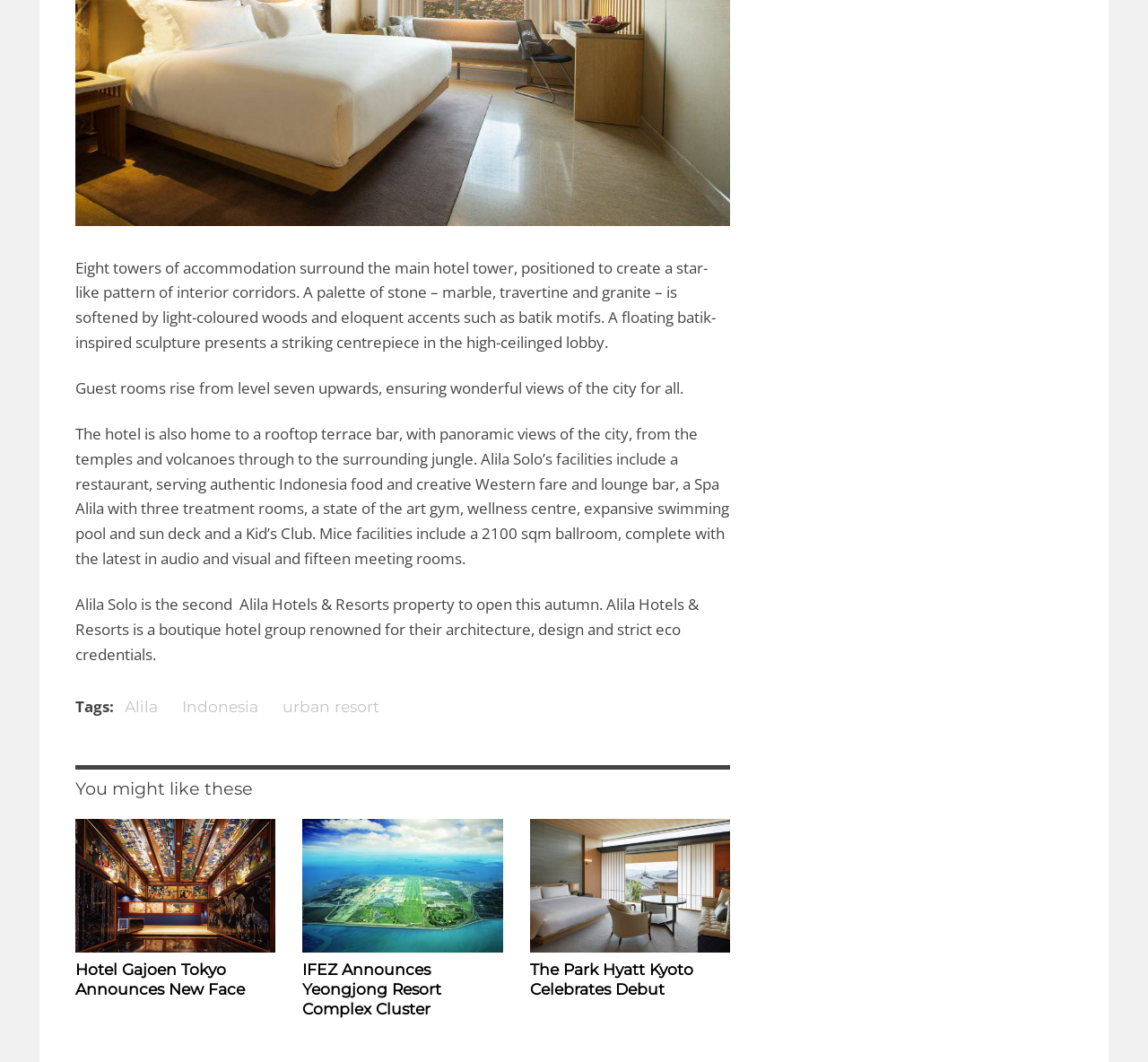Can you specify the bounding box coordinates for the region that should be clicked to fulfill this instruction: "Discover The Park Hyatt Kyoto's debut celebration".

[0.461, 0.904, 0.604, 0.94]